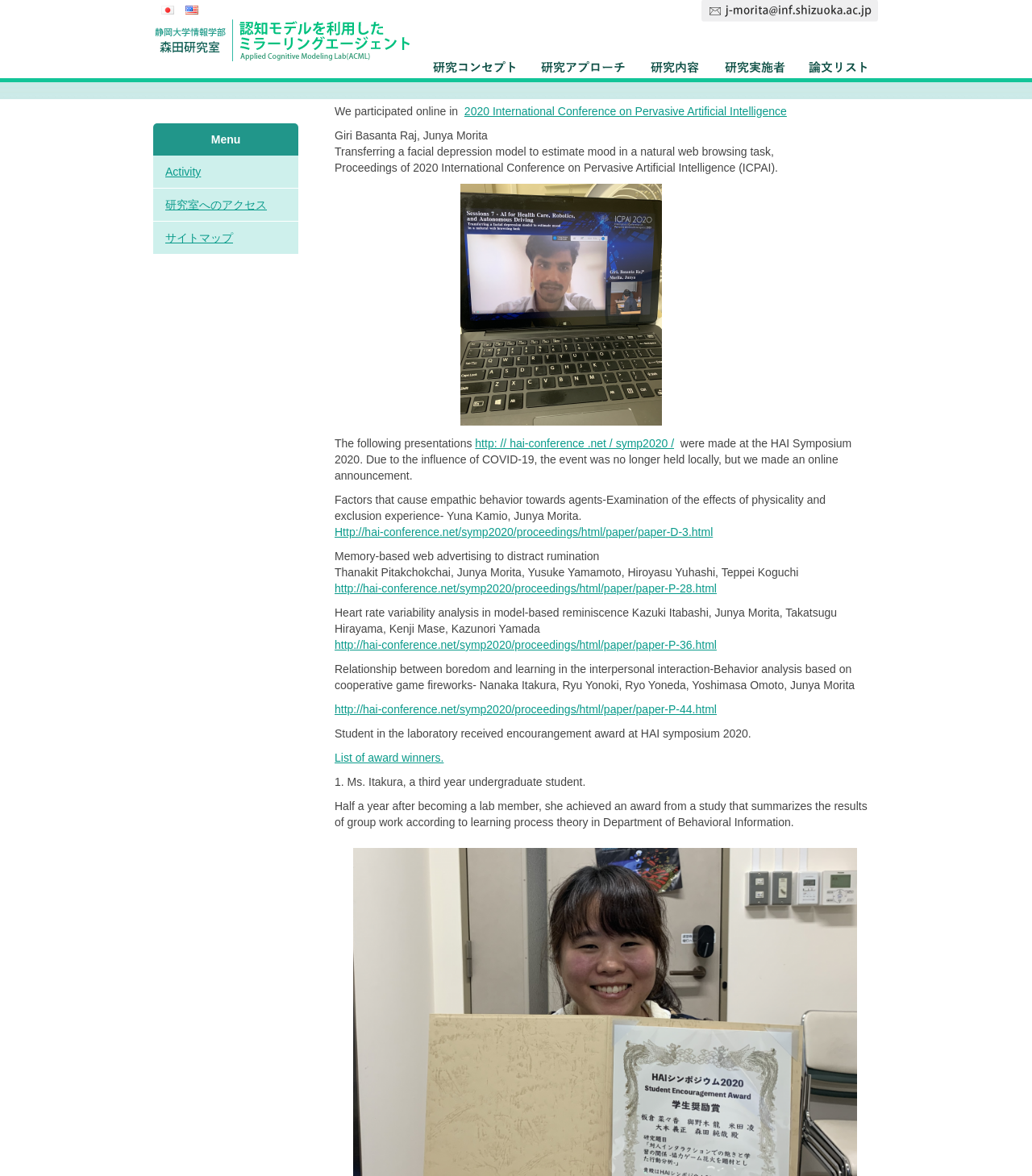Please pinpoint the bounding box coordinates for the region I should click to adhere to this instruction: "Check the list of papers".

[0.773, 0.058, 0.852, 0.069]